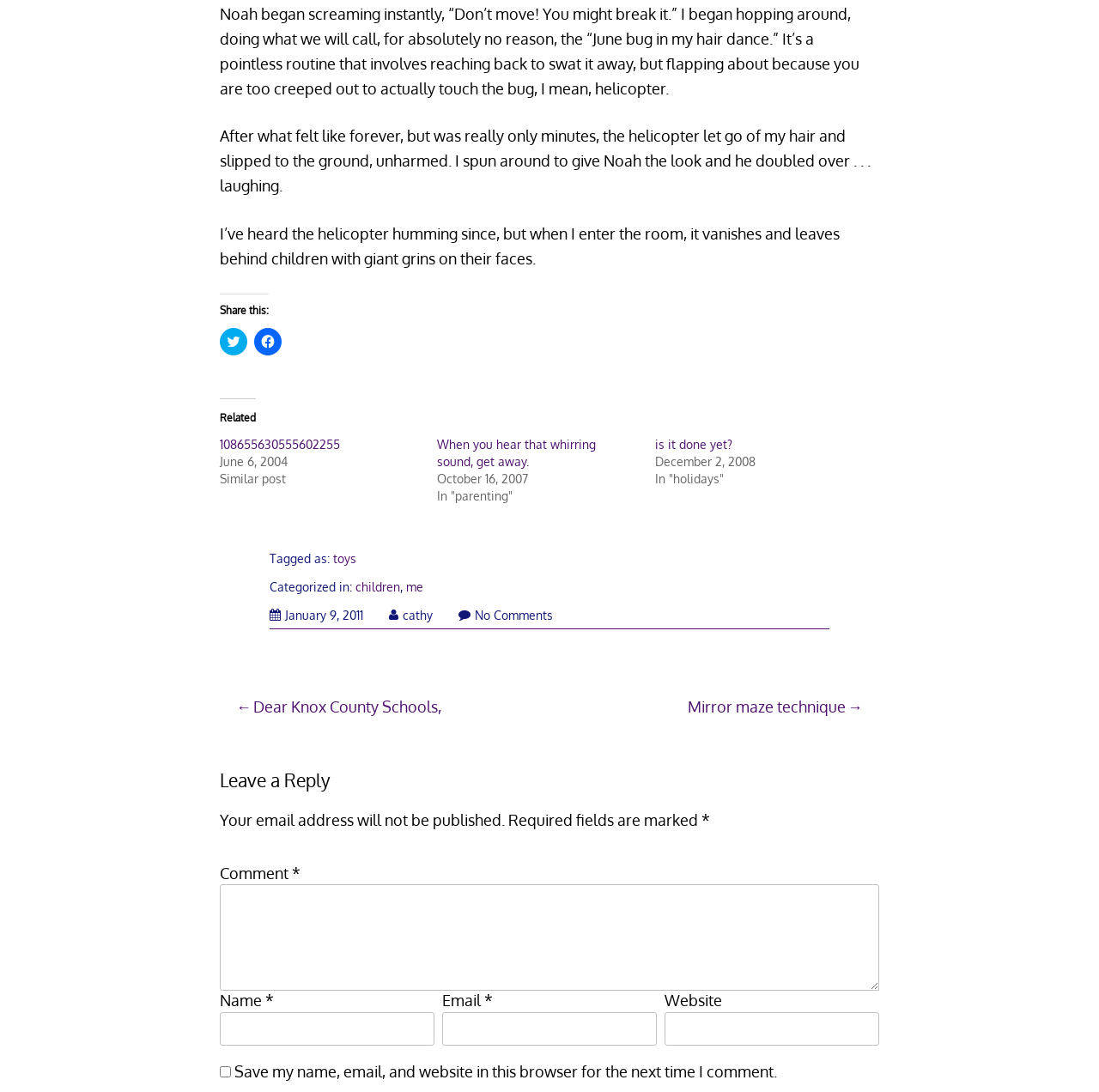Provide the bounding box coordinates, formatted as (top-left x, top-left y, bottom-right x, bottom-right y), with all values being floating point numbers between 0 and 1. Identify the bounding box of the UI element that matches the description: No Comments

[0.417, 0.557, 0.503, 0.57]